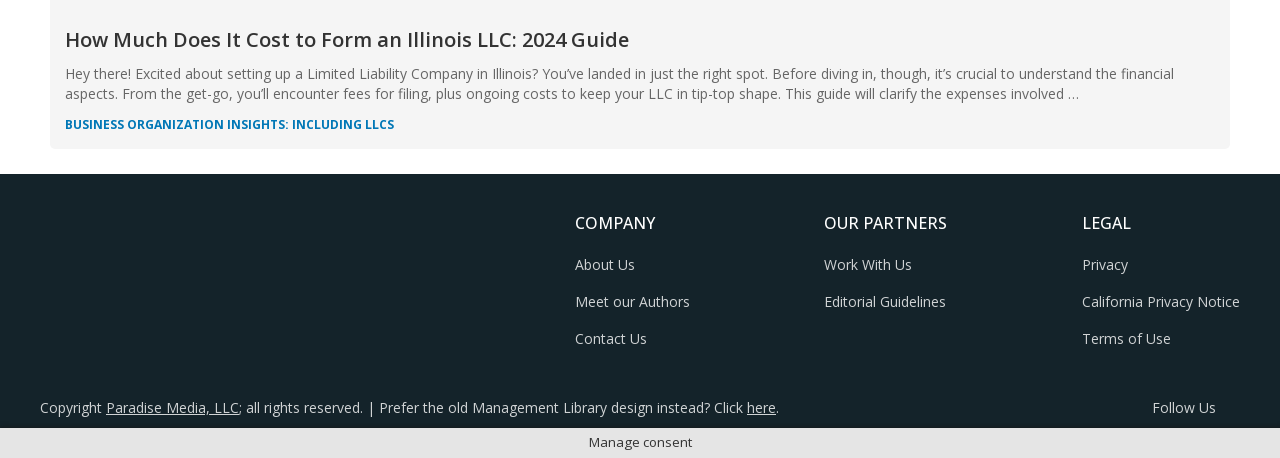Pinpoint the bounding box coordinates of the area that must be clicked to complete this instruction: "Follow the link to Paradise Media, LLC".

[0.083, 0.869, 0.187, 0.911]